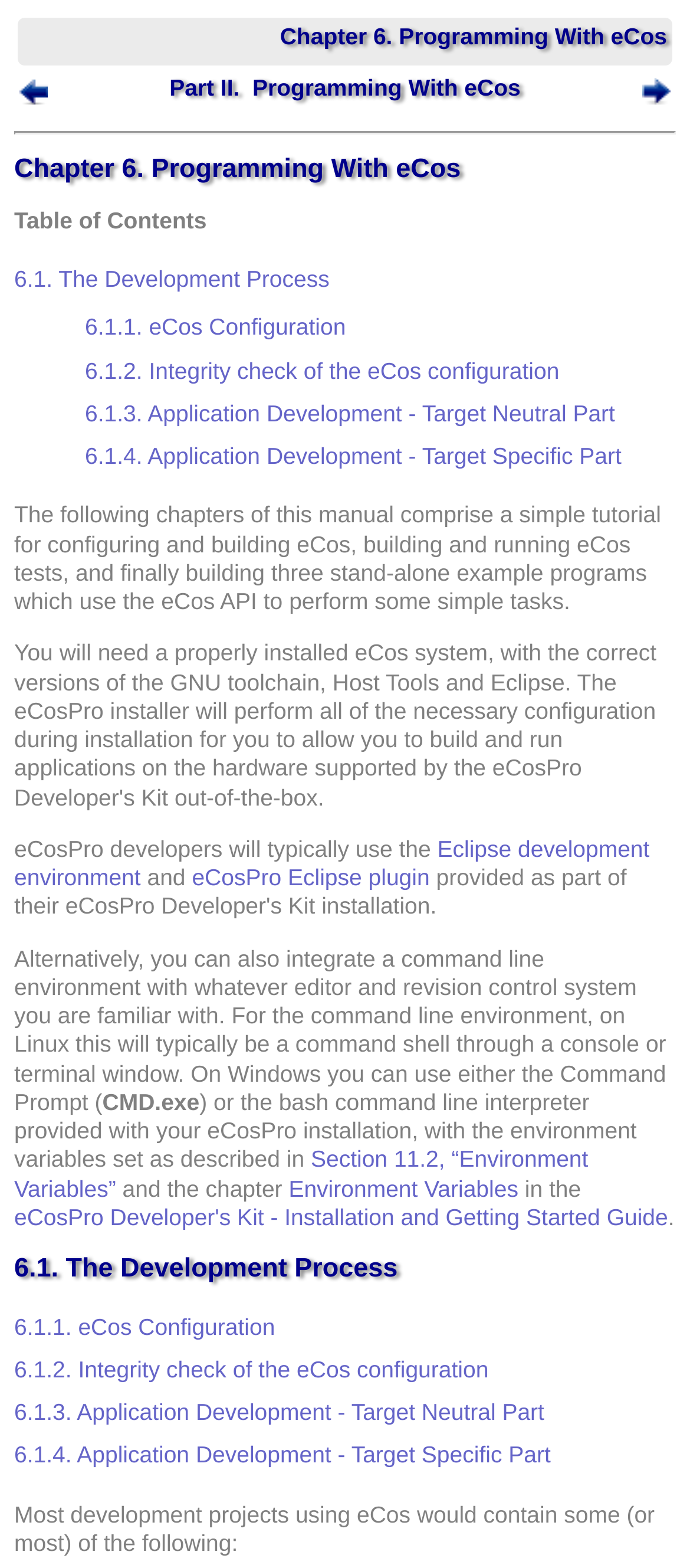What is the chapter title?
Please respond to the question with a detailed and well-explained answer.

The chapter title is obtained from the heading element with the text 'Chapter 6. Programming With eCos' which is located at the top of the webpage.